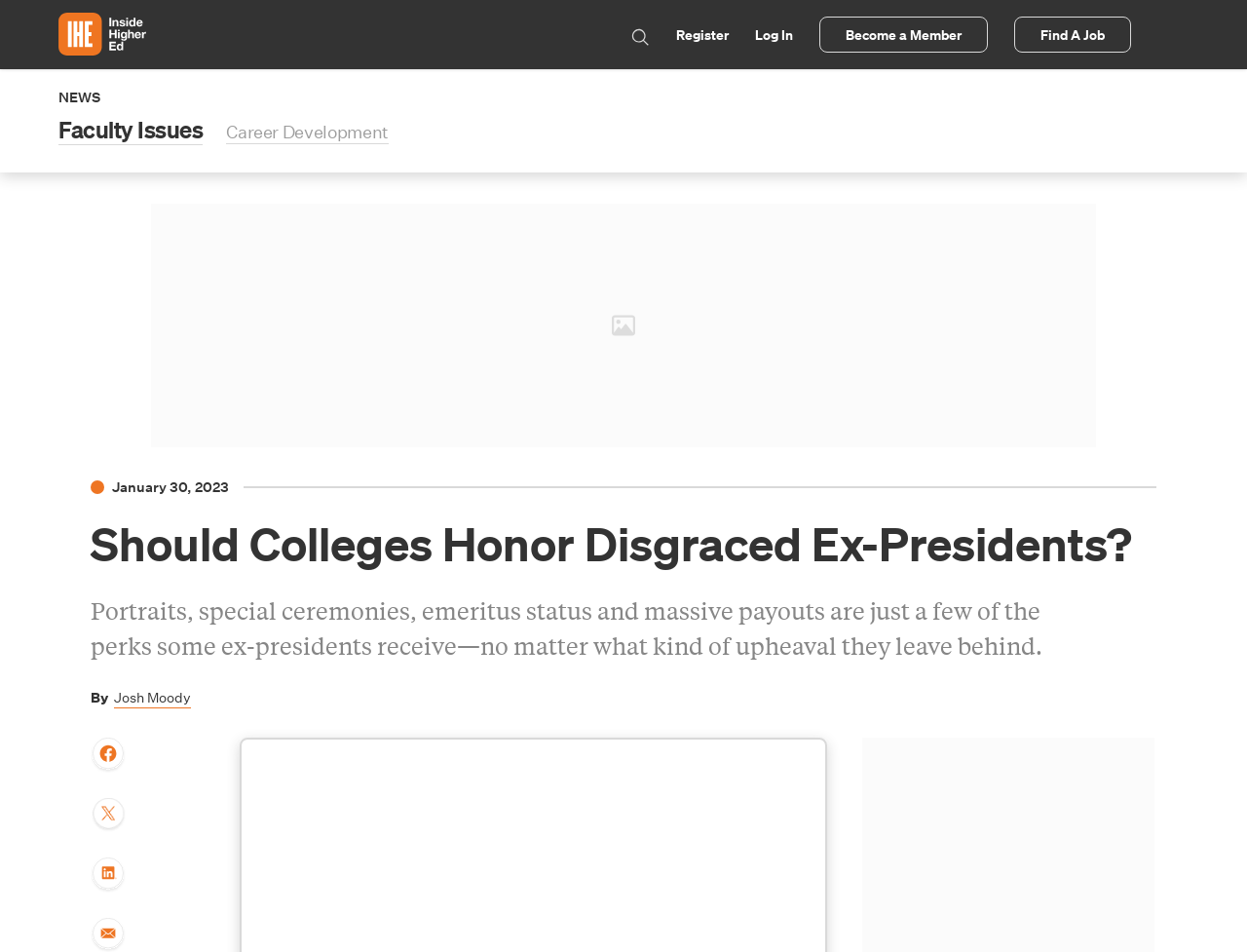What is the title or heading displayed on the webpage?

Should Colleges Honor Disgraced Ex-Presidents?